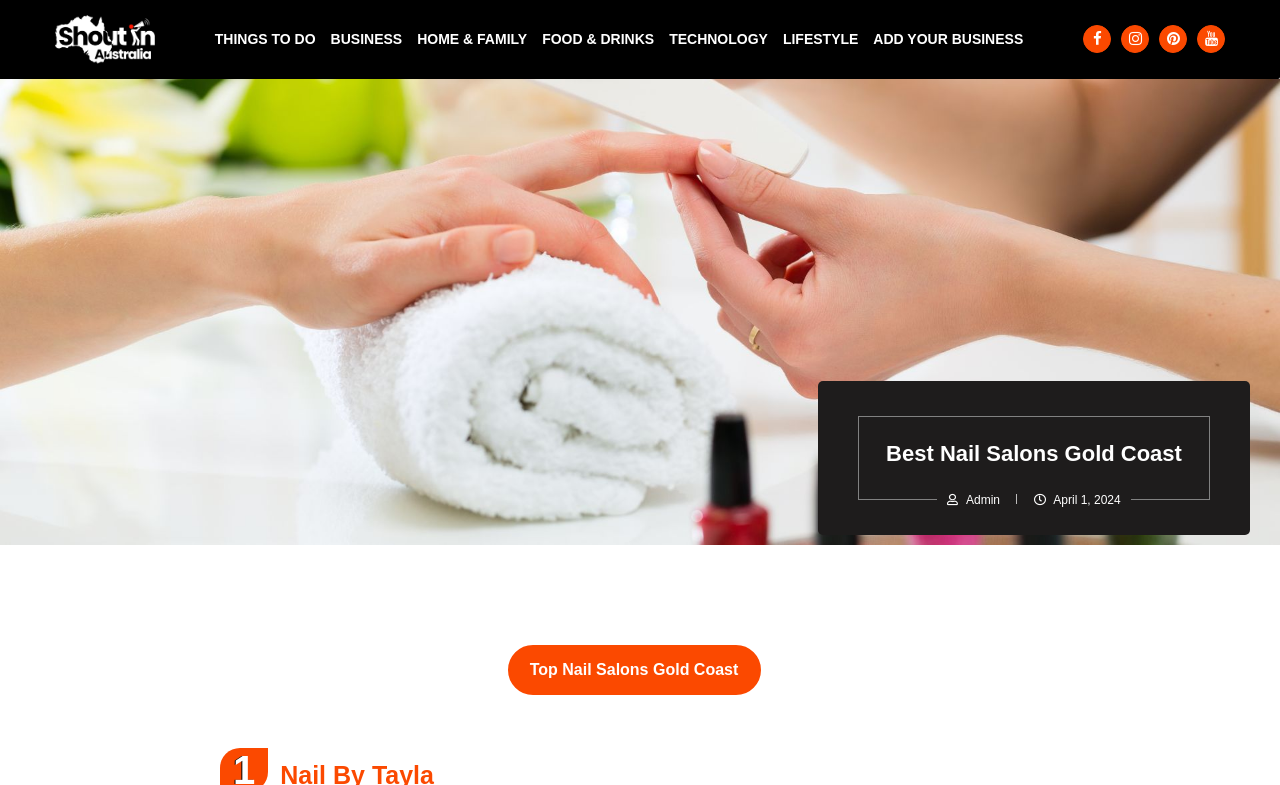Please identify the bounding box coordinates of the element's region that should be clicked to execute the following instruction: "View Admin profile". The bounding box coordinates must be four float numbers between 0 and 1, i.e., [left, top, right, bottom].

[0.755, 0.565, 0.784, 0.583]